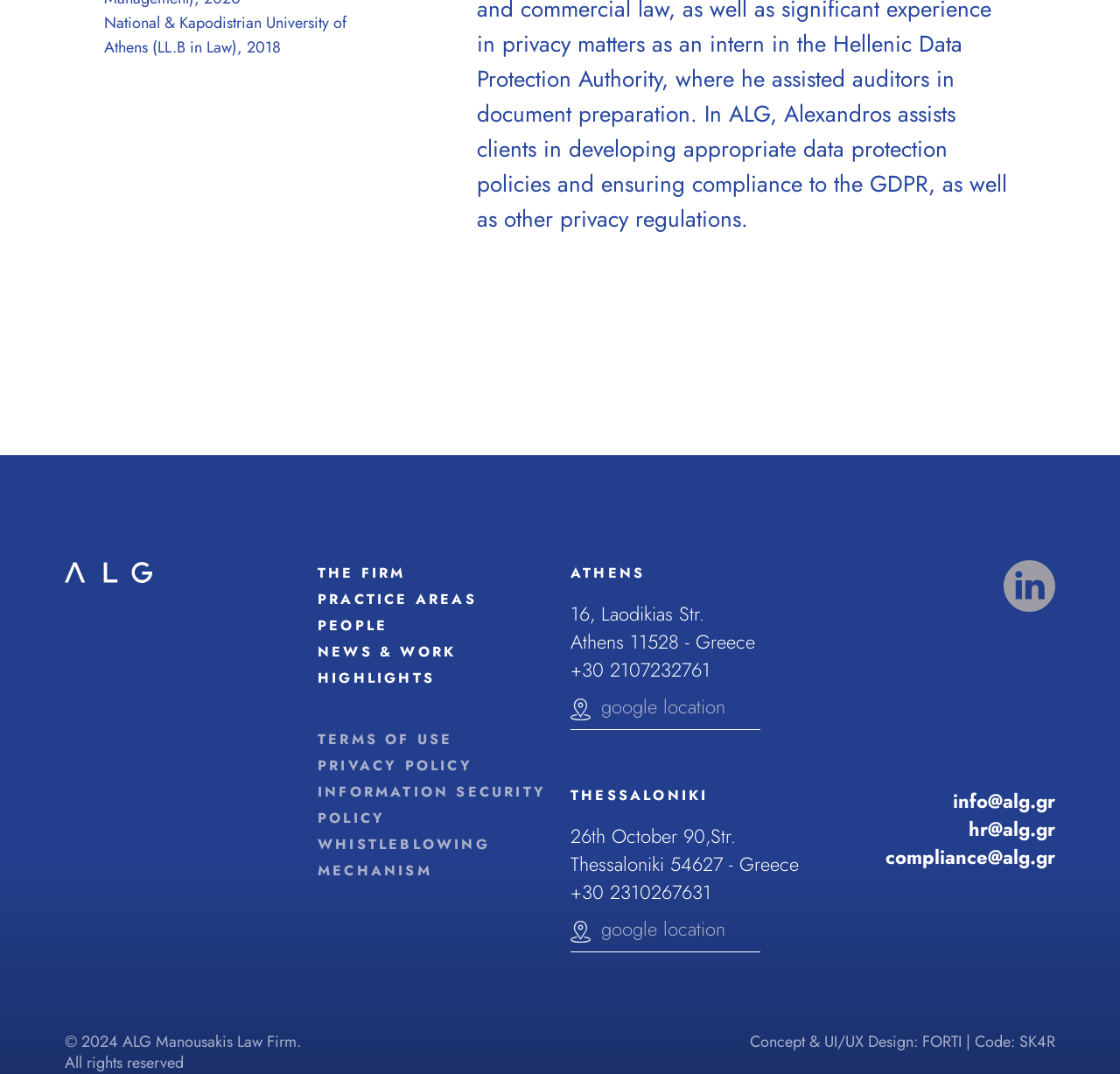Identify the bounding box for the described UI element: "The Firm".

[0.284, 0.524, 0.362, 0.543]